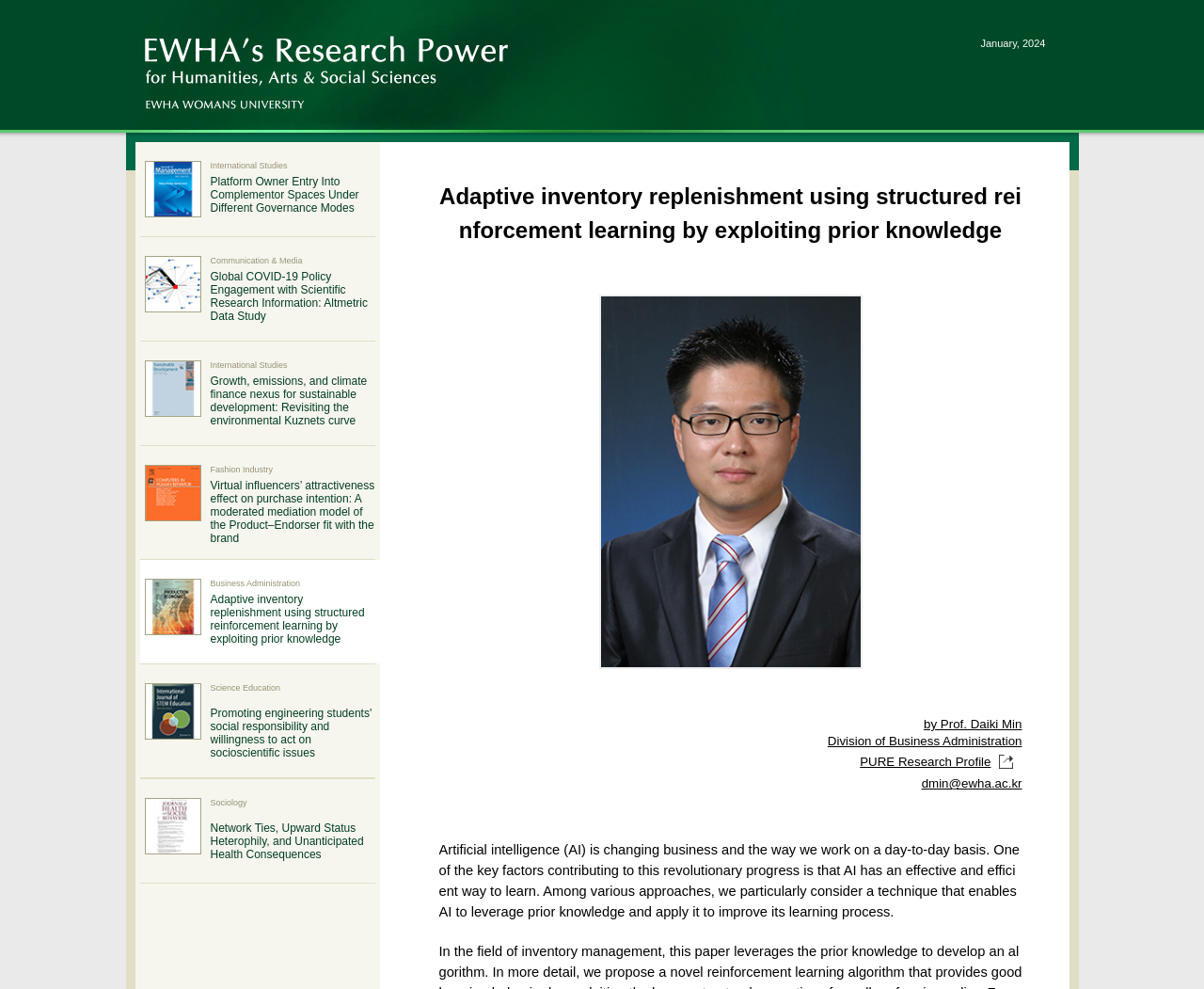Please determine the bounding box coordinates of the element's region to click for the following instruction: "Read the article about Adaptive inventory replenishment using structured reinforcement learning by exploiting prior knowledge".

[0.116, 0.566, 0.315, 0.671]